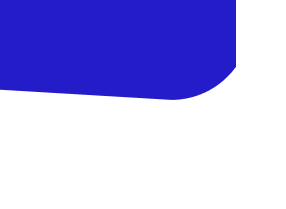Look at the image and answer the question in detail:
What is the topic of the accompanying text?

The caption states that the accompanying text 'promotes the benefits of utilizing native speakers for localization', indicating that the topic of the text is localization.